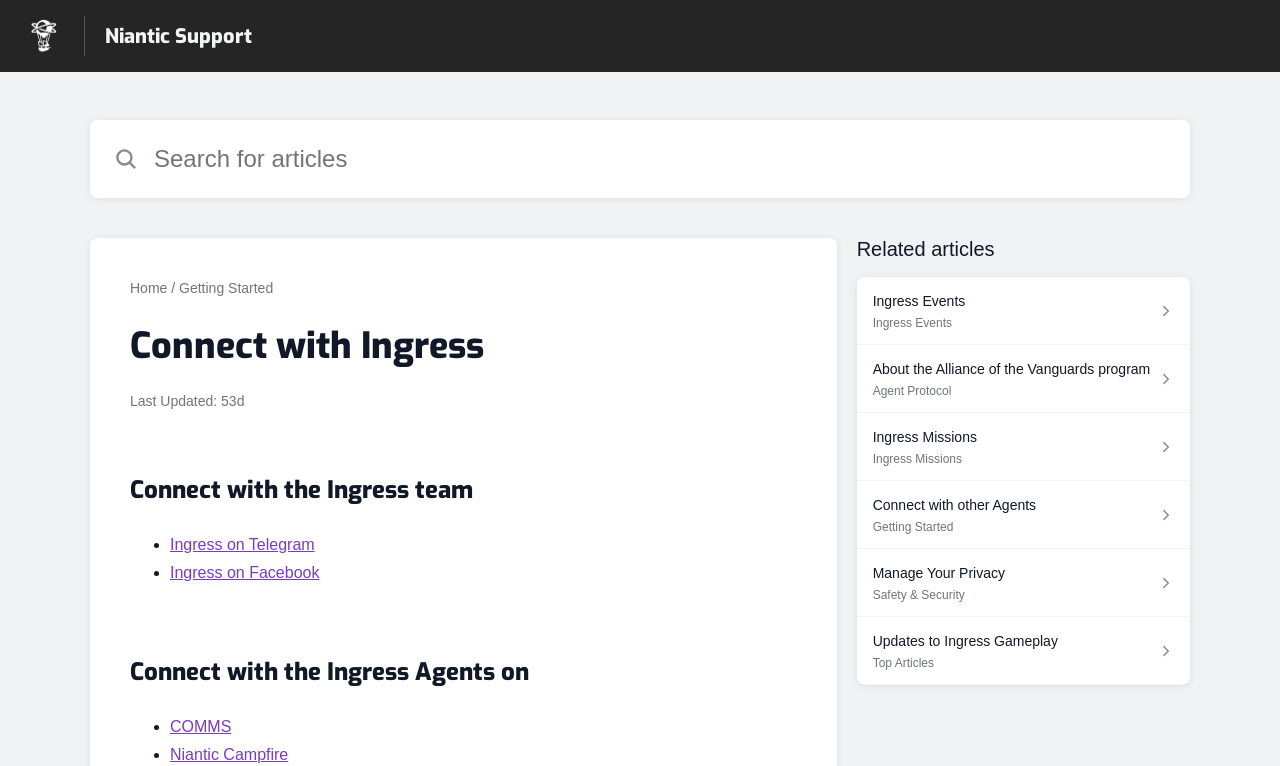Show the bounding box coordinates of the element that should be clicked to complete the task: "Connect with Ingress on Telegram".

[0.133, 0.693, 0.246, 0.73]